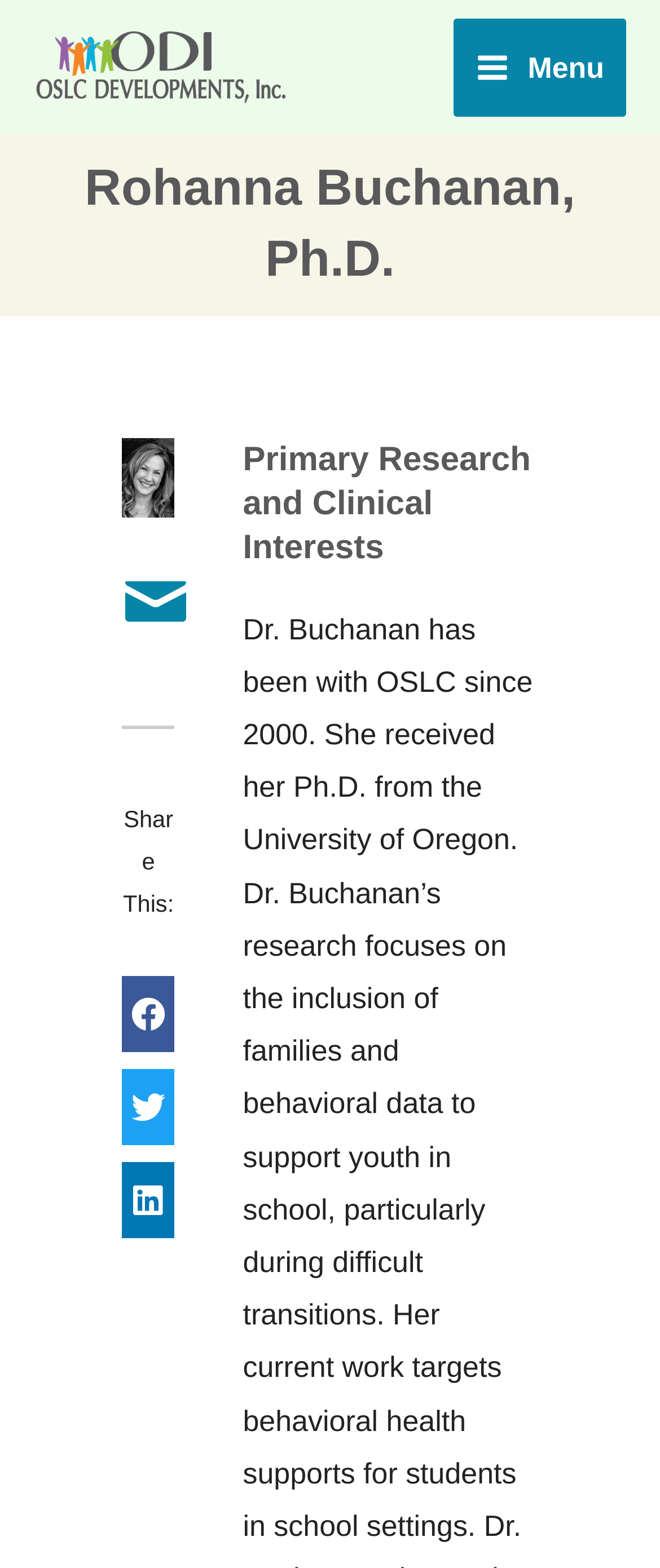Determine the bounding box coordinates for the UI element described. Format the coordinates as (top-left x, top-left y, bottom-right x, bottom-right y) and ensure all values are between 0 and 1. Element description: Main Menu Menu

[0.688, 0.011, 0.949, 0.074]